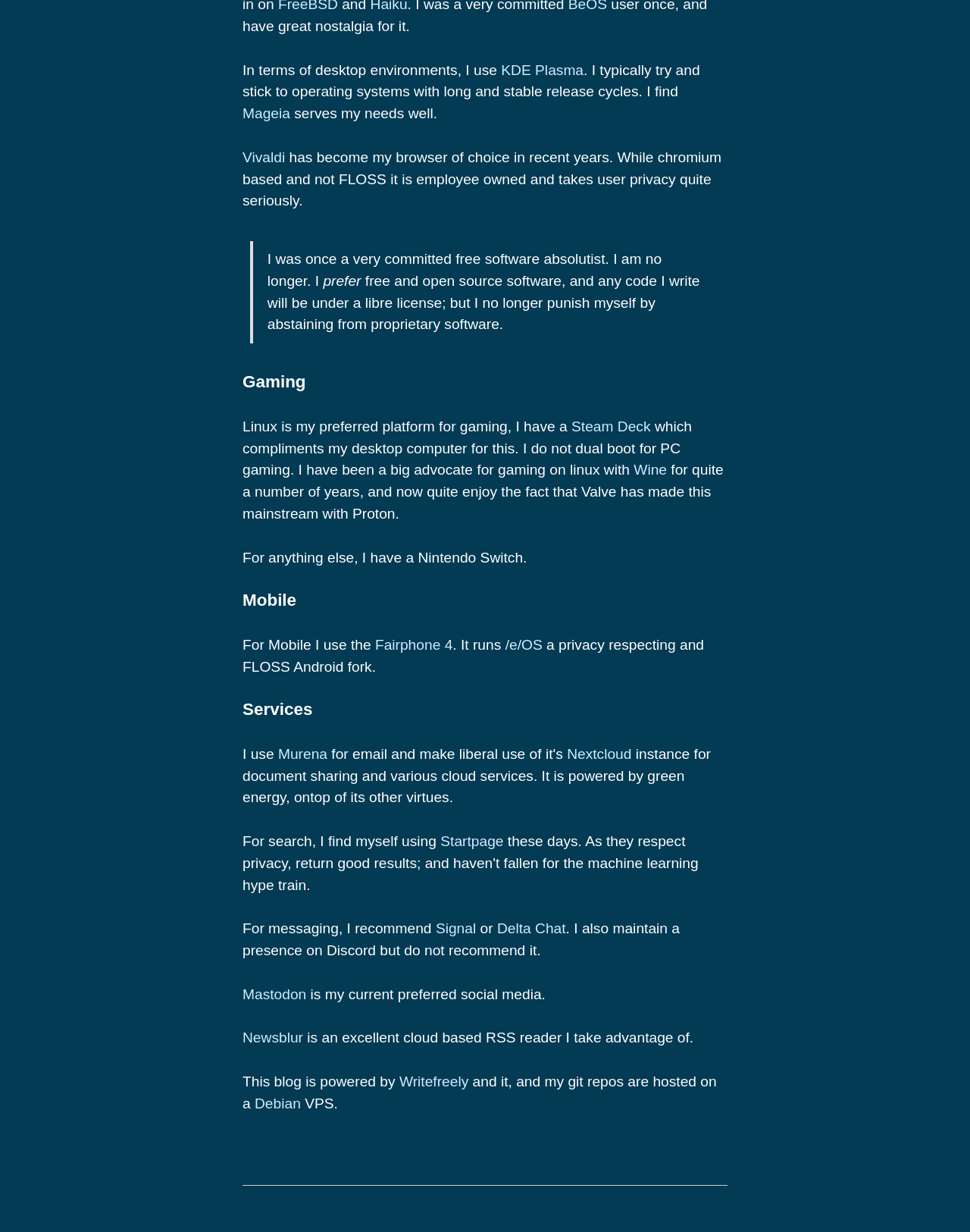Using the provided element description: "Signal", identify the bounding box coordinates. The coordinates should be four floats between 0 and 1 in the order [left, top, right, bottom].

[0.449, 0.747, 0.491, 0.76]